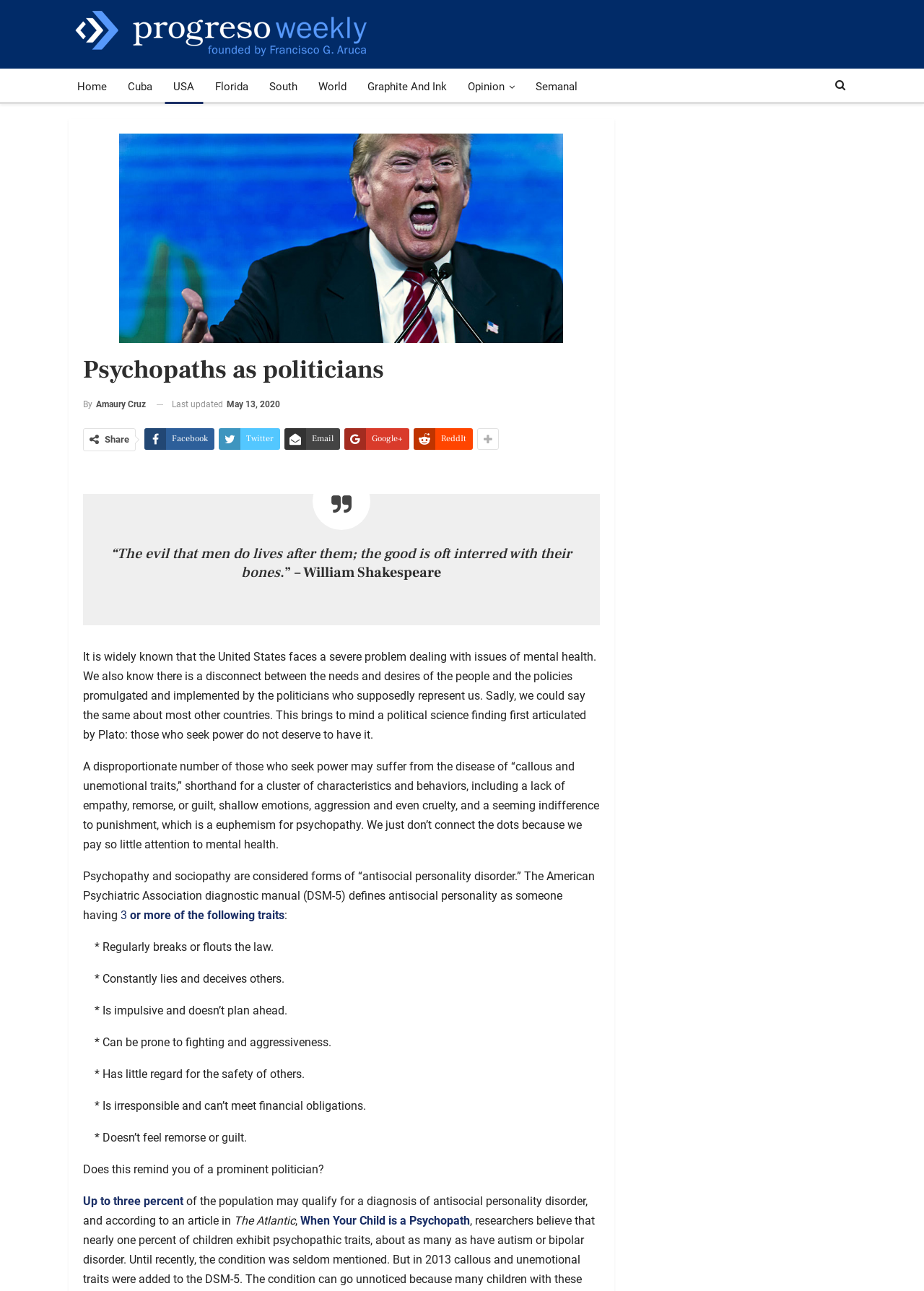Bounding box coordinates should be provided in the format (top-left x, top-left y, bottom-right x, bottom-right y) with all values between 0 and 1. Identify the bounding box for this UI element: By Amaury Cruz

[0.09, 0.306, 0.158, 0.321]